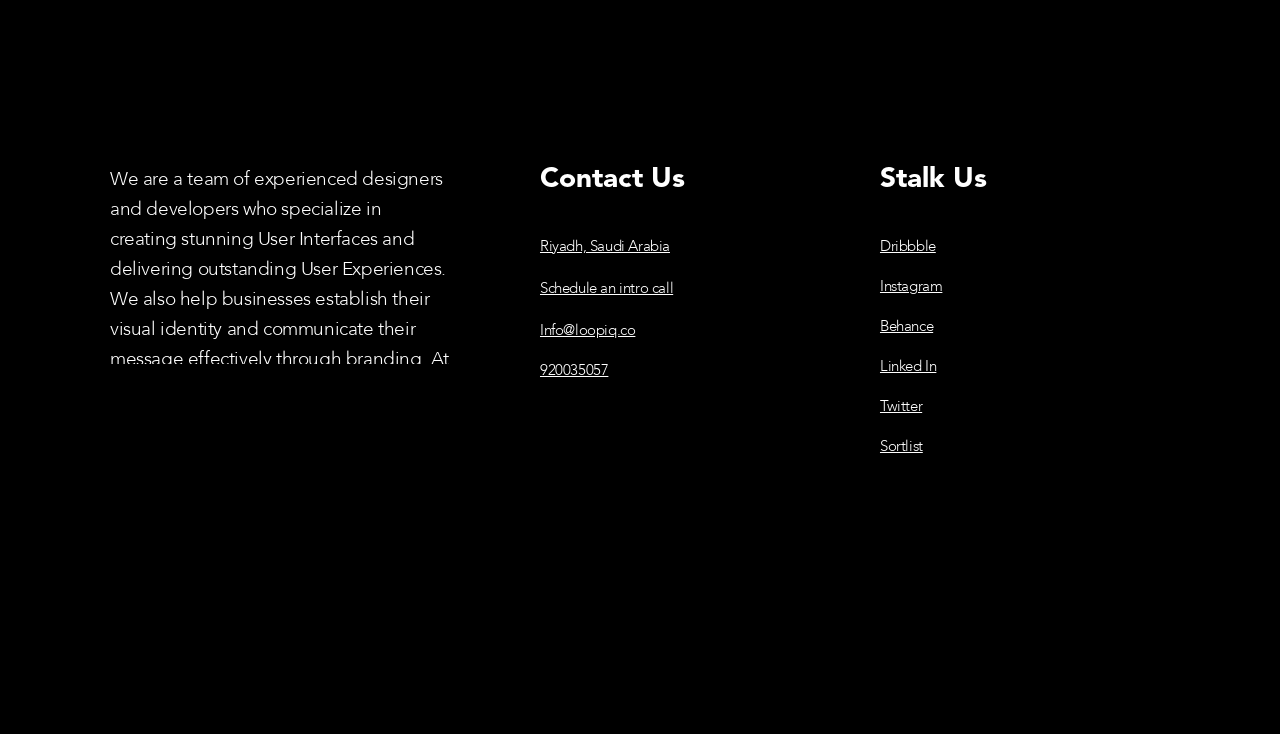Please answer the following query using a single word or phrase: 
What does the company specialize in?

UI and UX